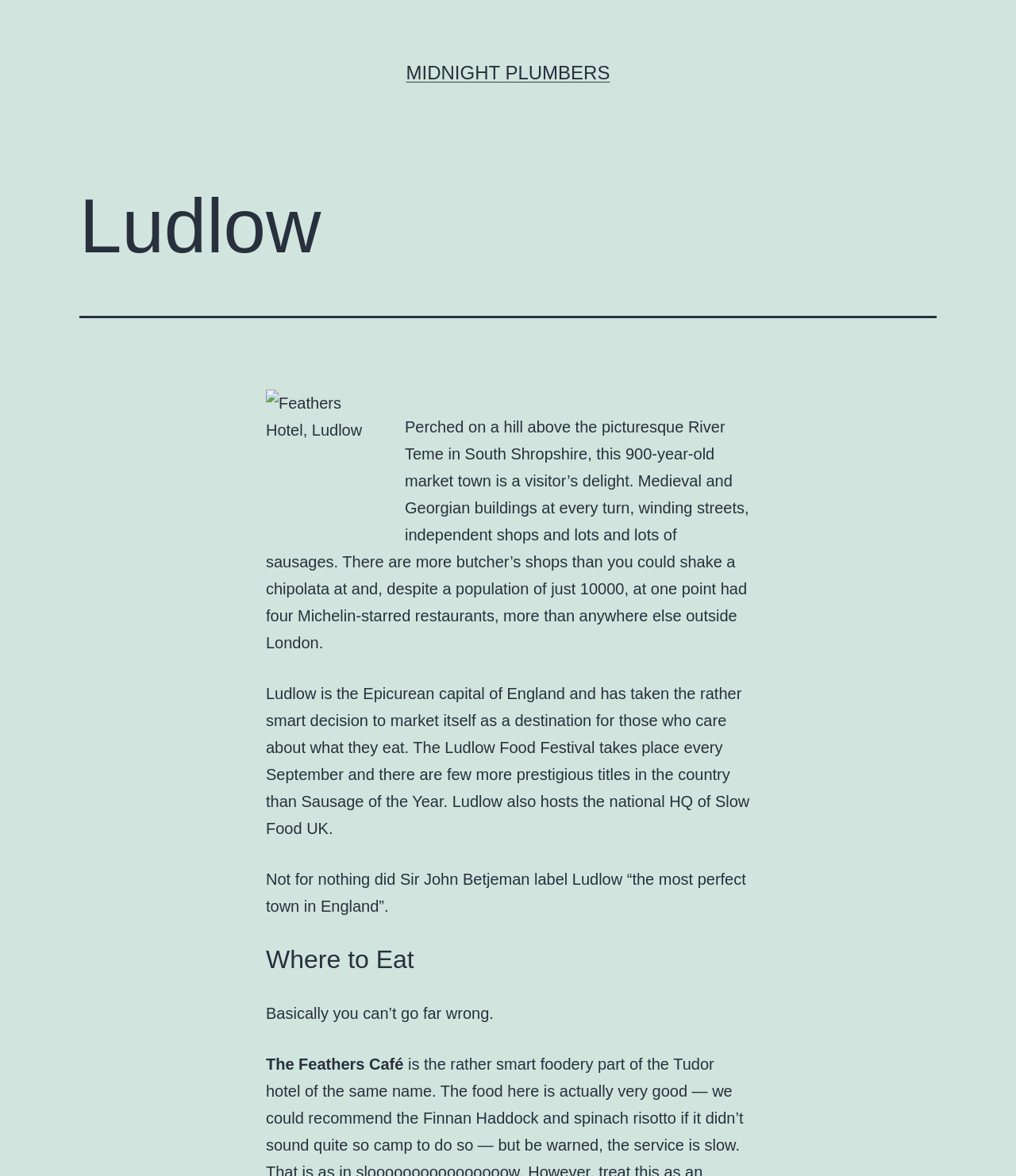How many Michelin-starred restaurants did Ludlow have at one point? Based on the screenshot, please respond with a single word or phrase.

four